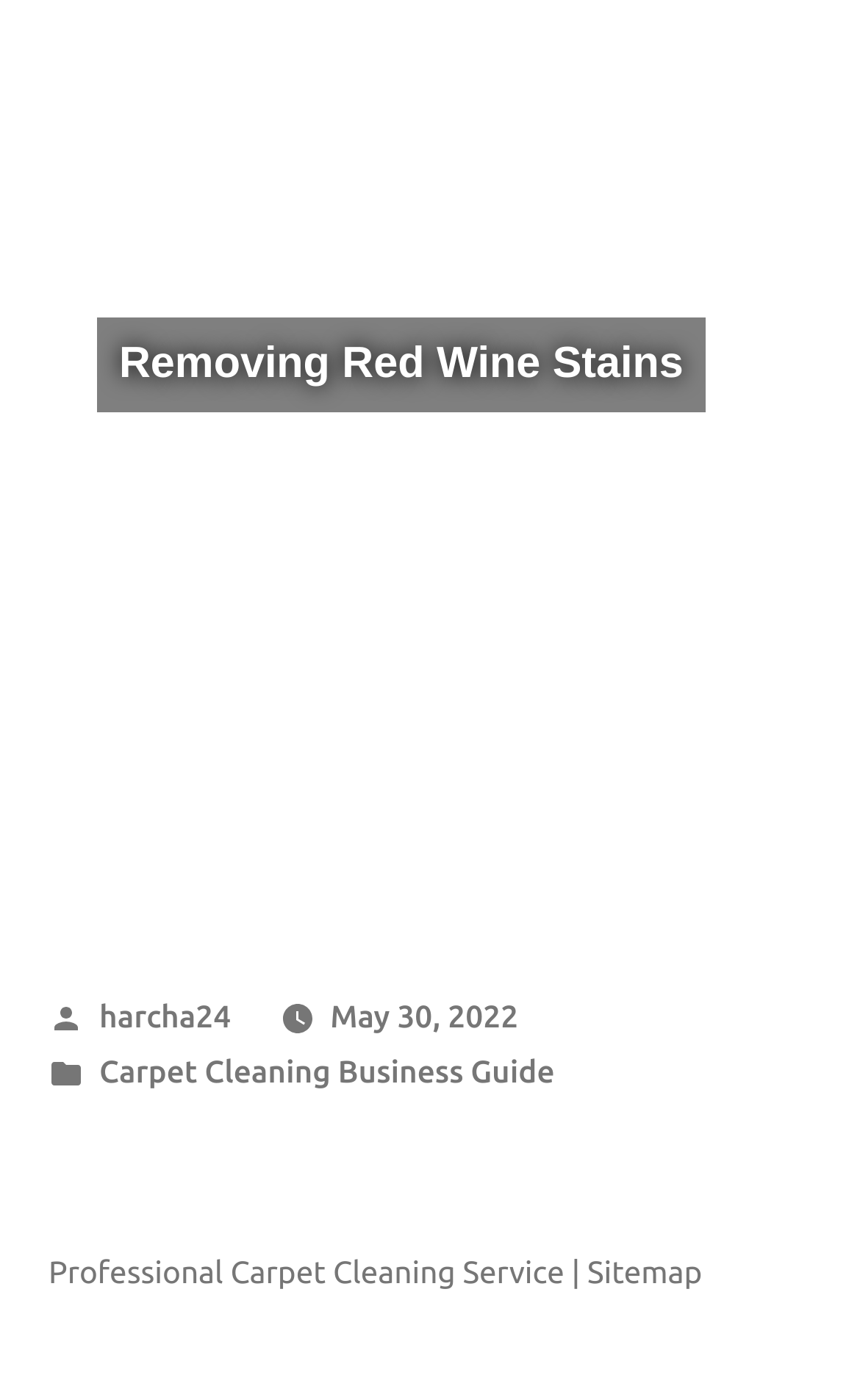Use a single word or phrase to respond to the question:
What is the last link in the footer section?

Sitemap